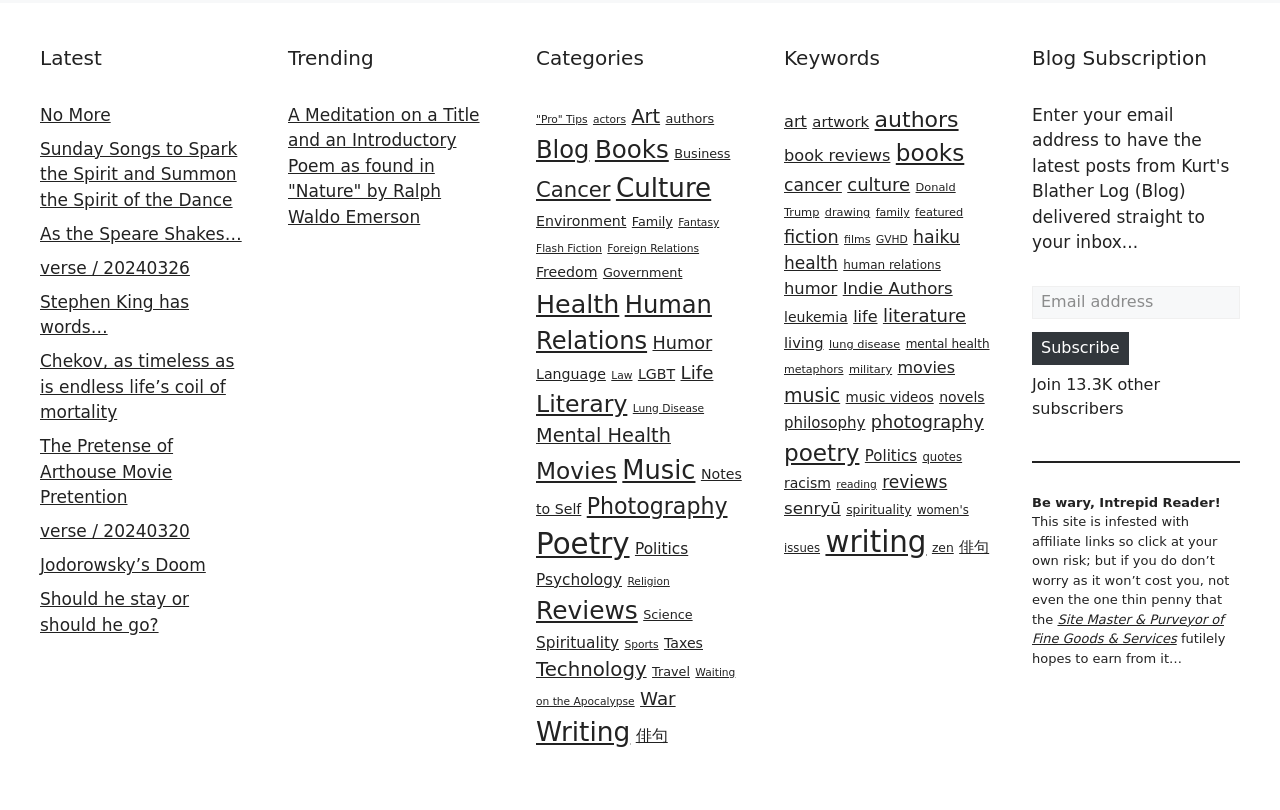Specify the bounding box coordinates for the region that must be clicked to perform the given instruction: "Explore the 'Poetry' category".

[0.419, 0.65, 0.492, 0.692]